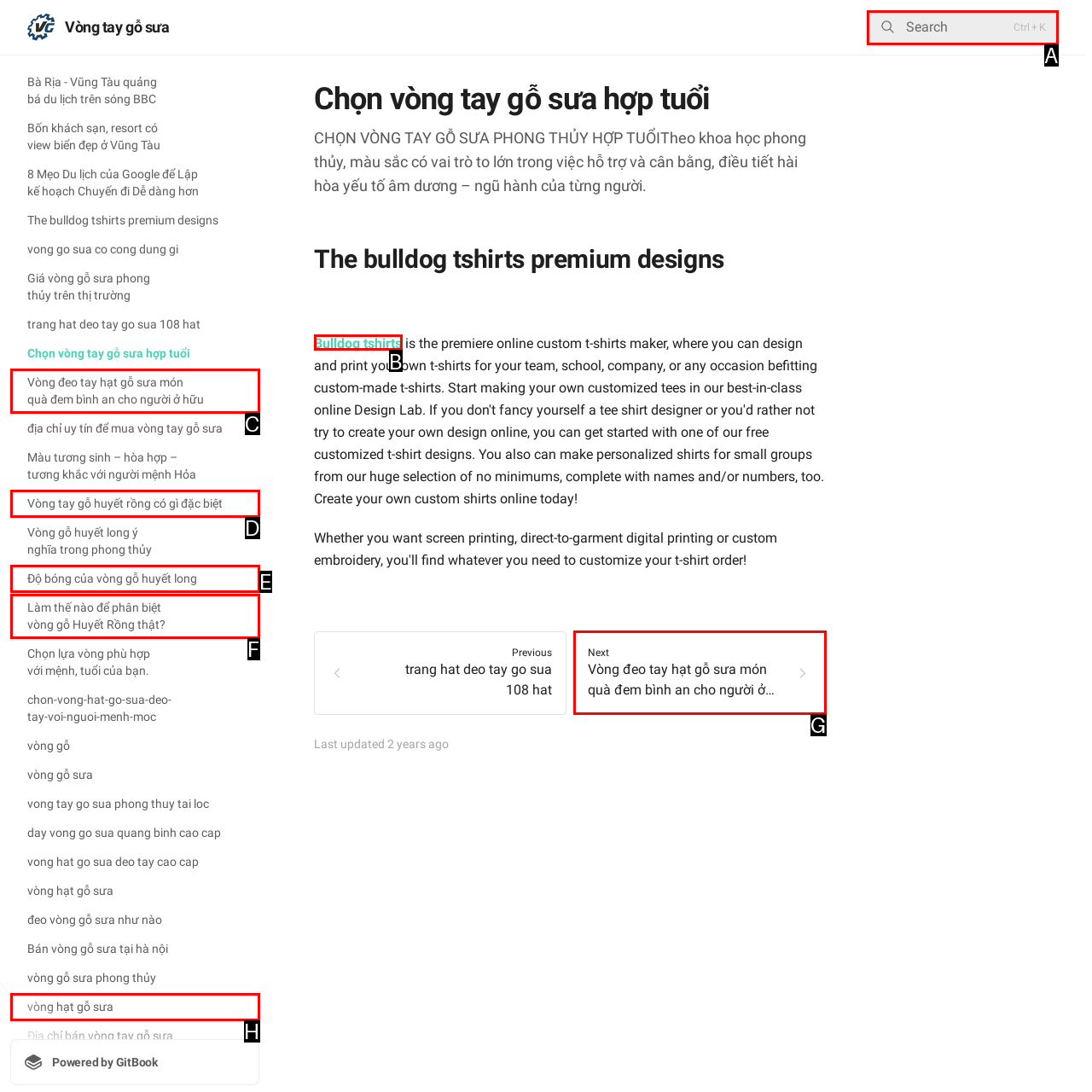For the task "Visit the page about bulldog tshirts", which option's letter should you click? Answer with the letter only.

B